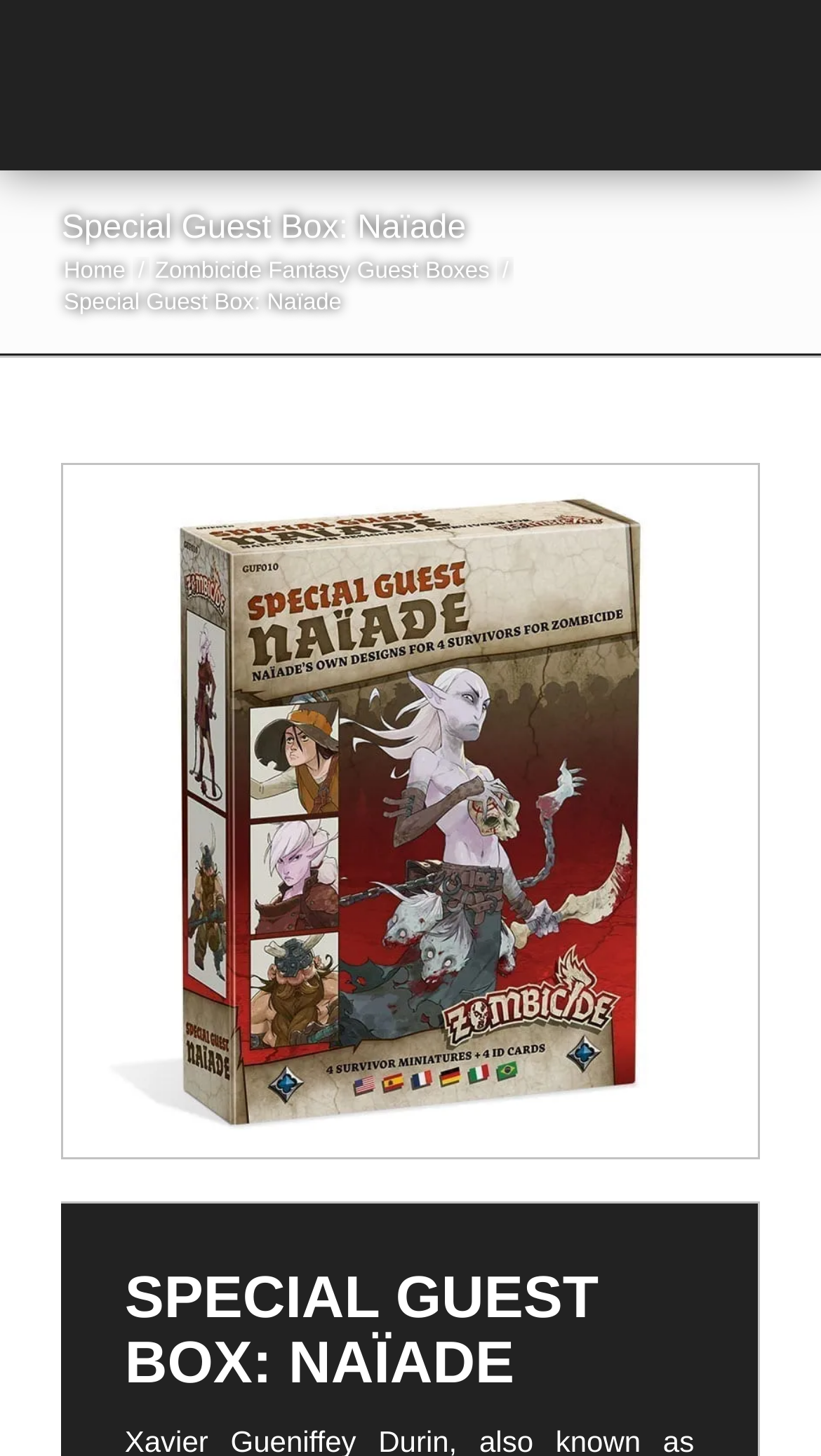Generate a comprehensive description of the webpage.

The webpage is about the Special Guest Box: Naïade on Zombicide.com. At the top left corner, there is a logo image of Zombicide, which is part of a link element. Next to the logo, there is a heading that reads "Special Guest Box: Naïade". Below the logo, there are three links in a row: "Home", a slash separator, and "Zombicide Fantasy Guest Boxes". 

Below these links, there is a static text "Special Guest Box: Naïade" followed by a large image that takes up most of the page's width and height. The image is likely the main content of the page, showcasing the Special Guest Box: Naïade. At the bottom of the page, there is a large heading that reads "SPECIAL GUEST BOX: NAÏADE" in a prominent font size.